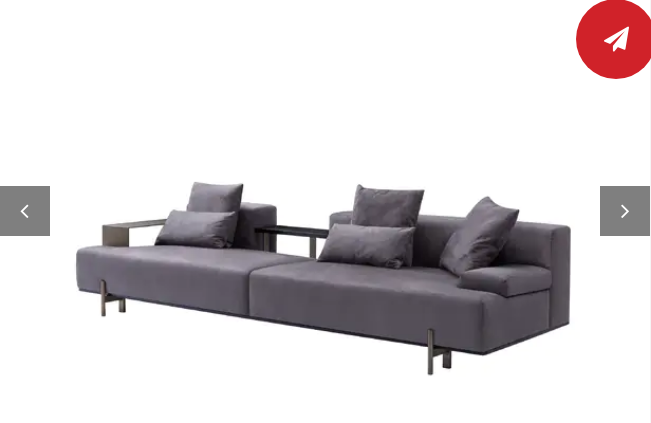Answer this question in one word or a short phrase: What is the purpose of the armrest design?

To incorporate a slim table